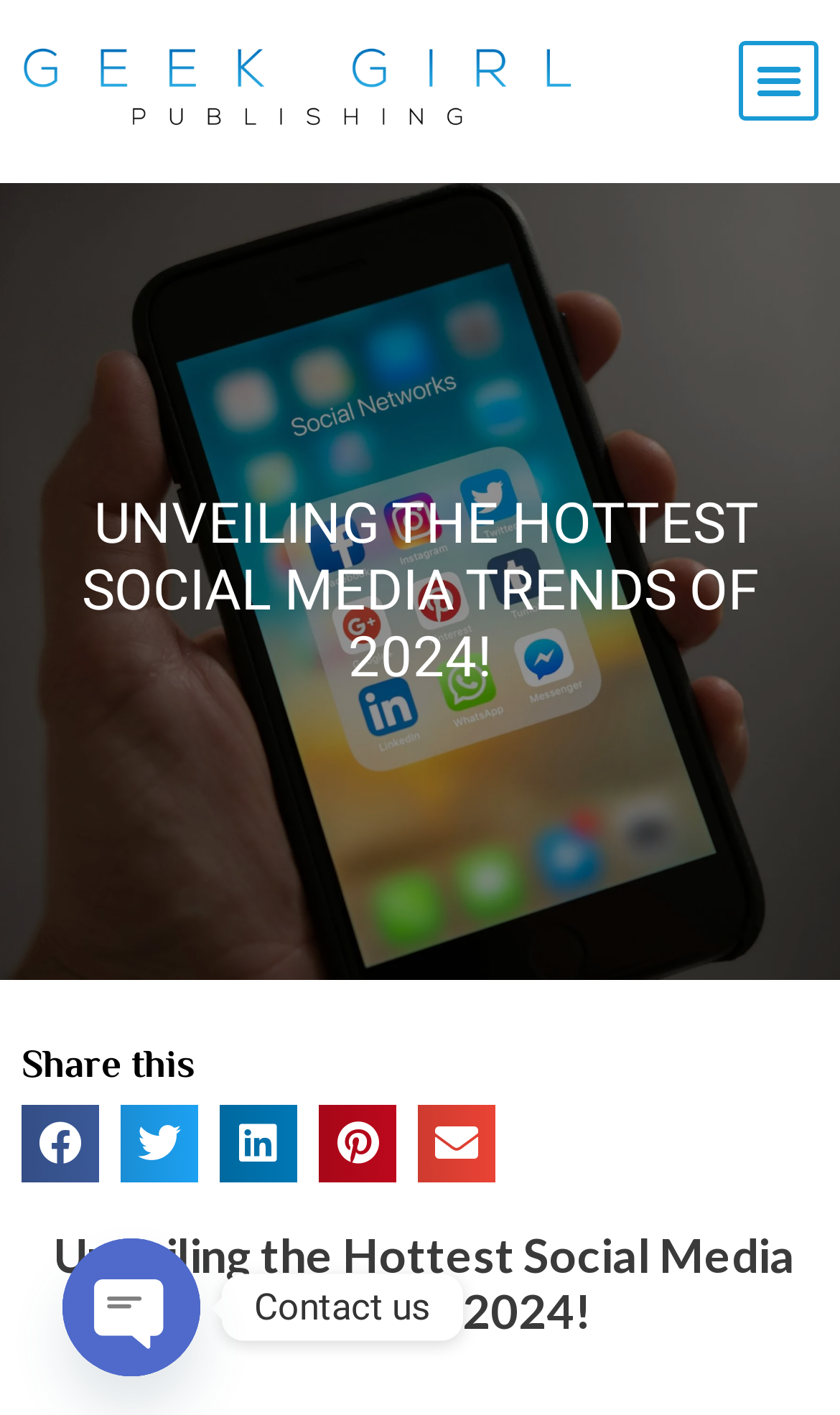What is the contact option provided on the webpage?
Kindly give a detailed and elaborate answer to the question.

The webpage provides a 'Contact us' option, and also has a button 'Open chaty' which suggests that the contact option provided is a chat or messaging service.